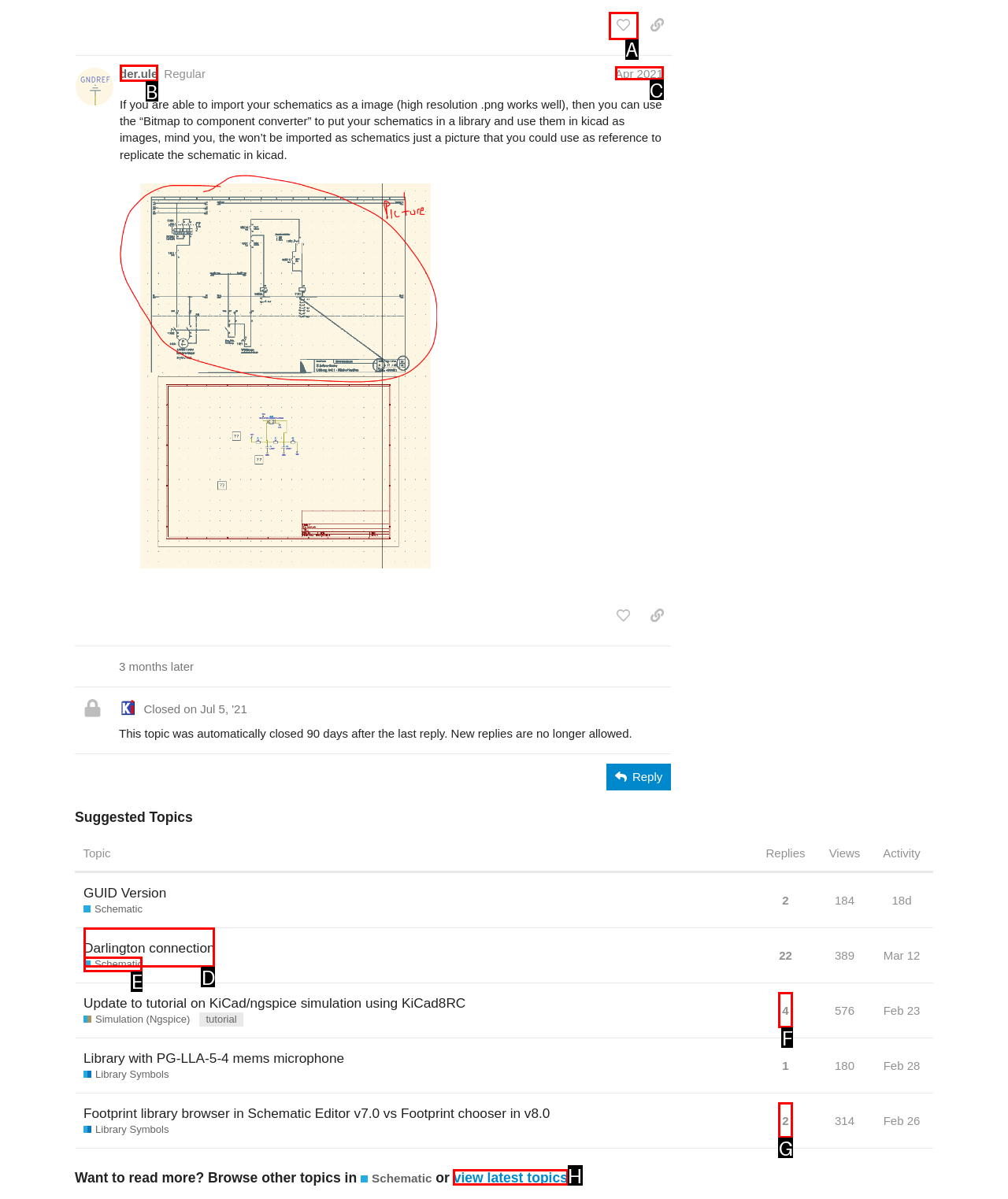Given the task: like this post, tell me which HTML element to click on.
Answer with the letter of the correct option from the given choices.

A